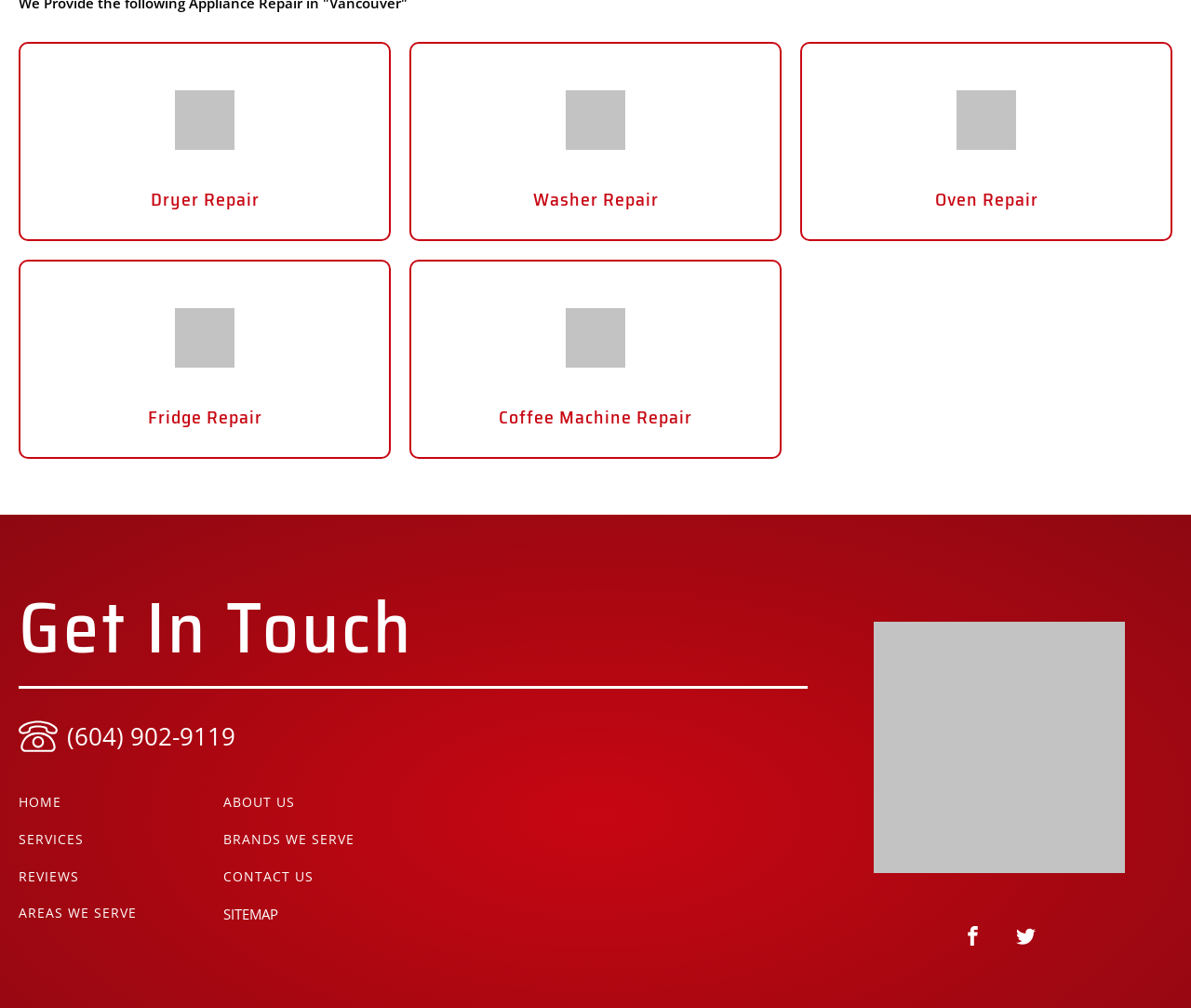What is the name of the repair service?
Please ensure your answer is as detailed and informative as possible.

The name of the repair service can be found in the links and headings on the webpage, specifically in the 'Dryer Repair - A.R.E Appliance Repair' link and the 'Are-appliance-footer' image.